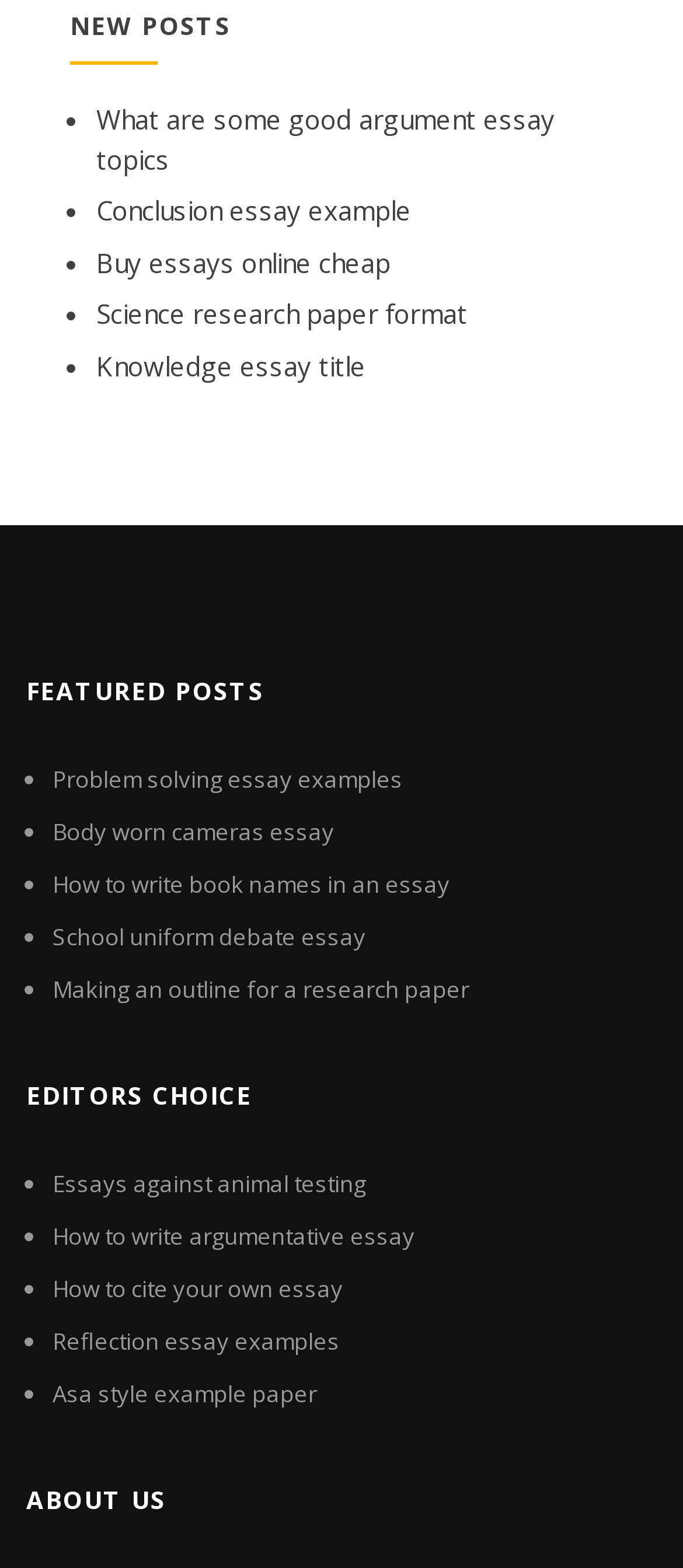What is the position of the 'ABOUT US' section?
From the image, respond with a single word or phrase.

Bottom